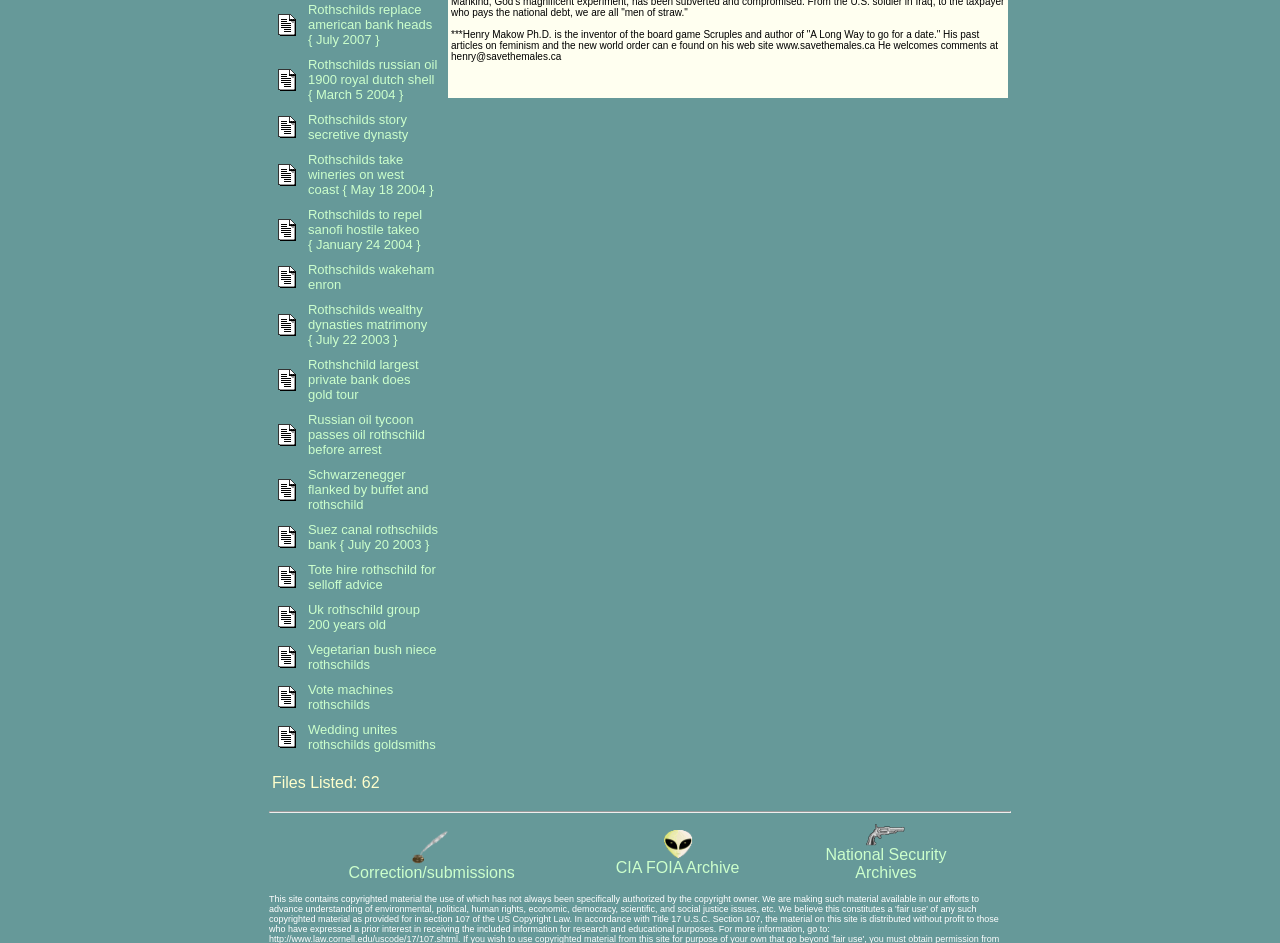What is the format of the dates mentioned in the link titles?
Provide an in-depth and detailed answer to the question.

The dates mentioned in the link titles are in the format of Month Day Year, such as 'July 20 2007', 'March 05 2004', and so on.